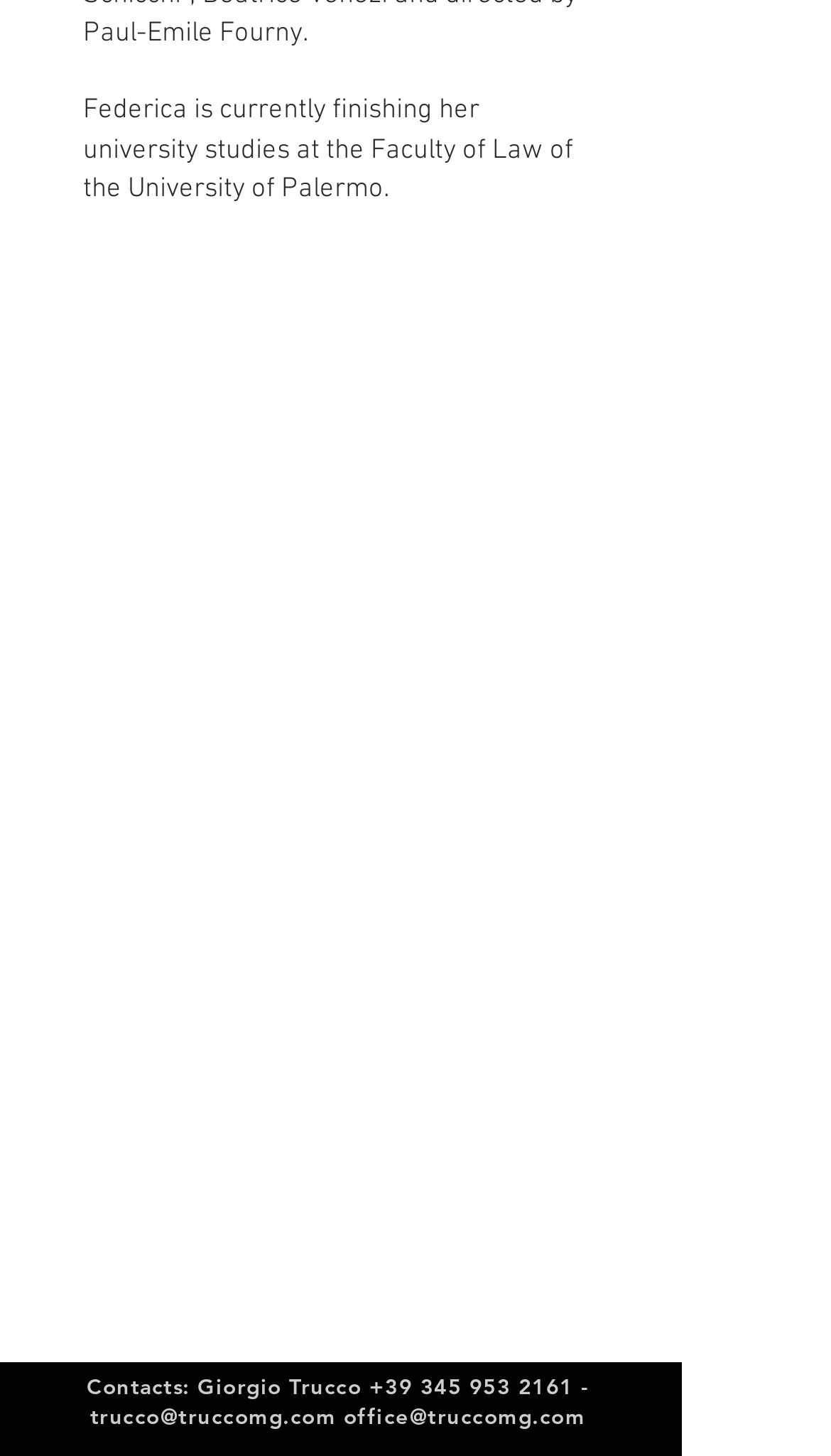What is the phone number provided in the Contacts section? Based on the screenshot, please respond with a single word or phrase.

+39 345 953 2161